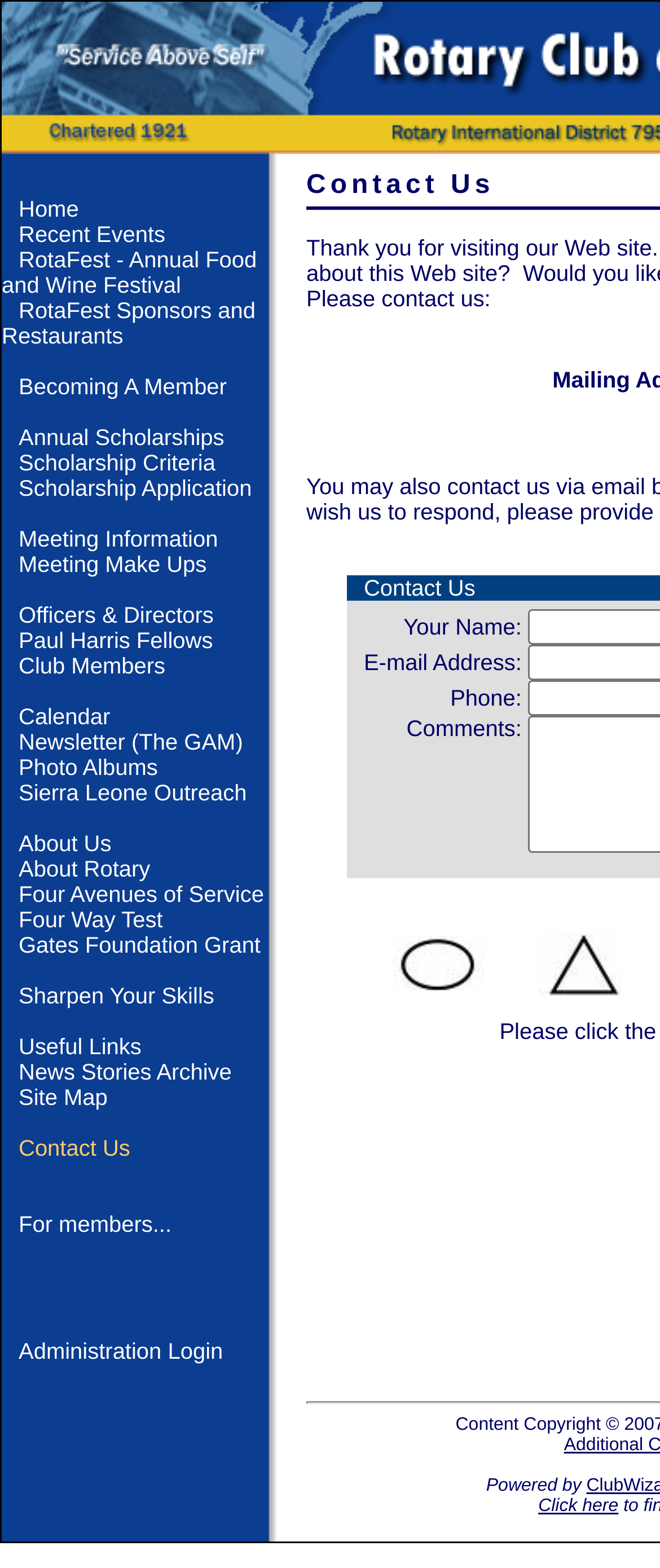Bounding box coordinates are specified in the format (top-left x, top-left y, bottom-right x, bottom-right y). All values are floating point numbers bounded between 0 and 1. Please provide the bounding box coordinate of the region this sentence describes: Four Avenues of Service

[0.028, 0.562, 0.4, 0.578]